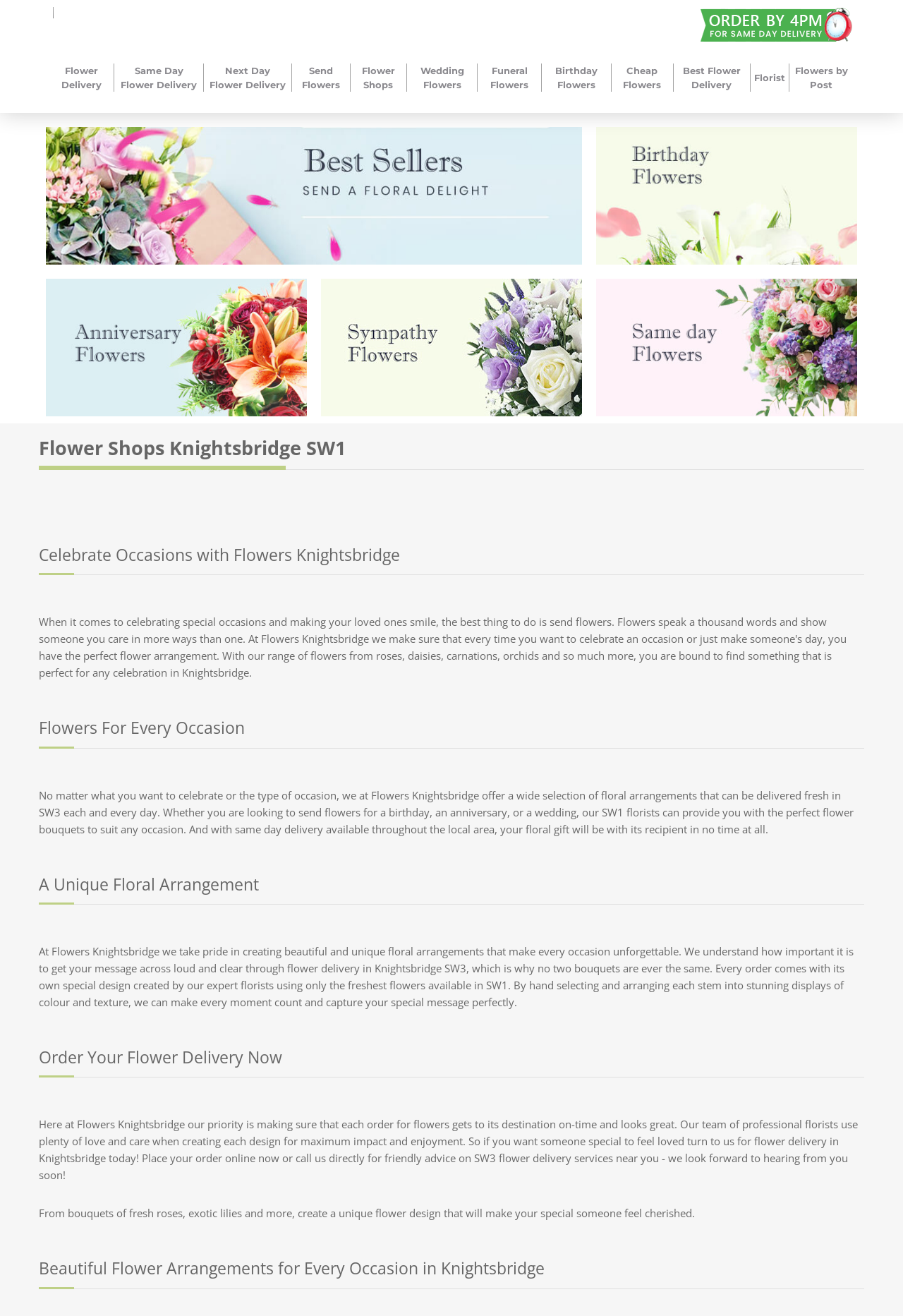Show the bounding box coordinates for the HTML element as described: "Best Flower Delivery".

[0.75, 0.048, 0.826, 0.07]